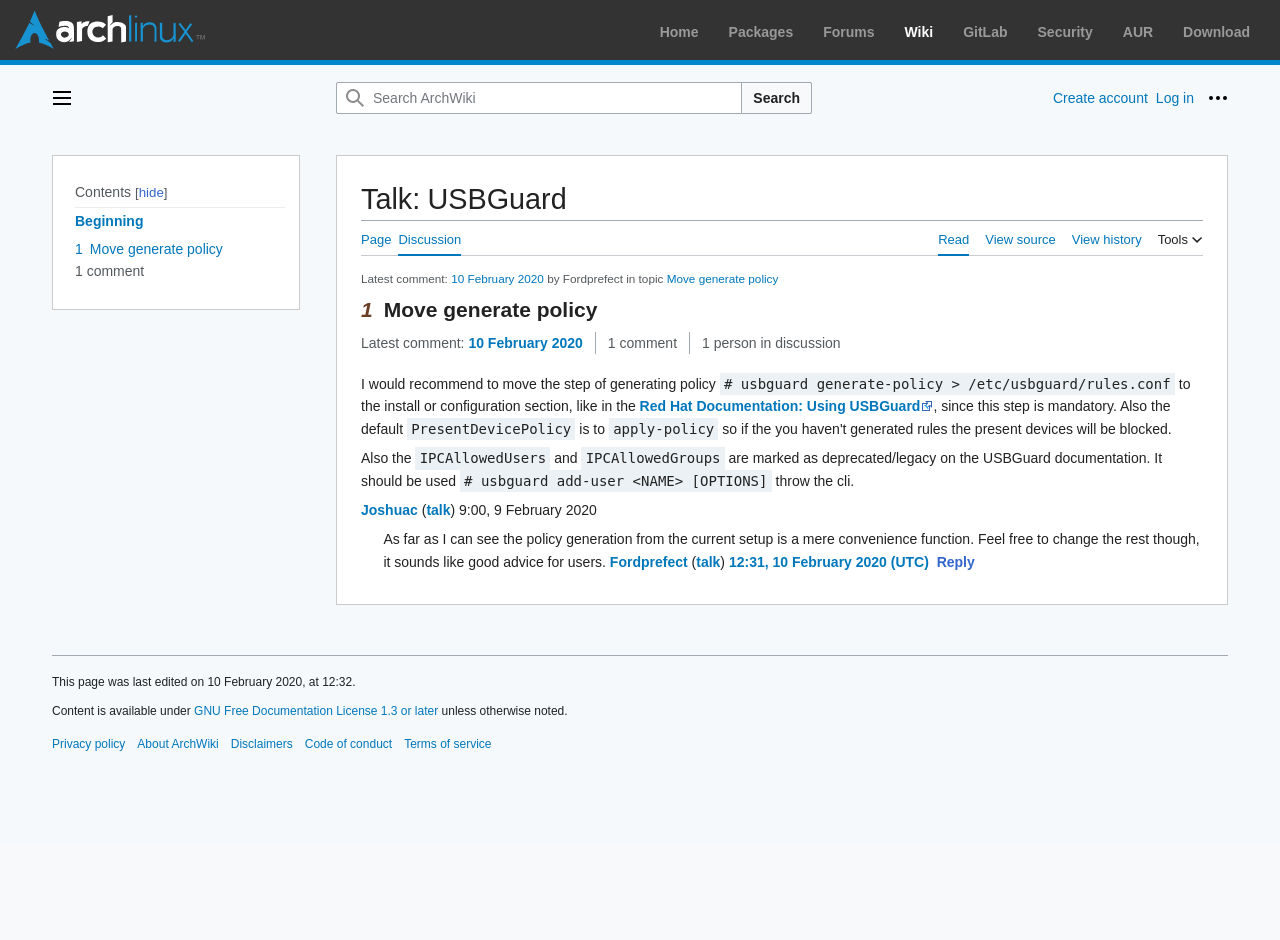Please provide a short answer using a single word or phrase for the question:
What is the name of the wiki page?

Talk:USBGuard